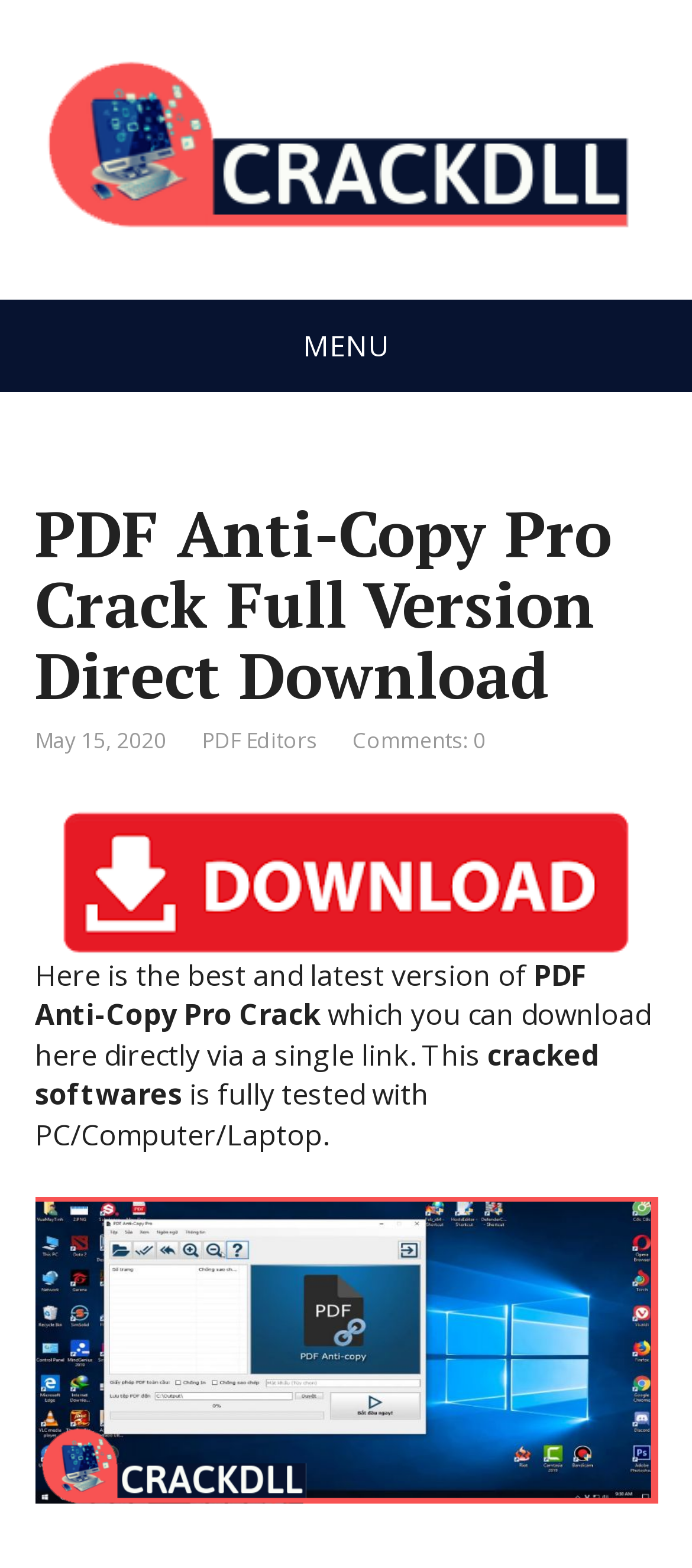Can you find and provide the title of the webpage?

PDF Anti-Copy Pro Crack Full Version Direct Download